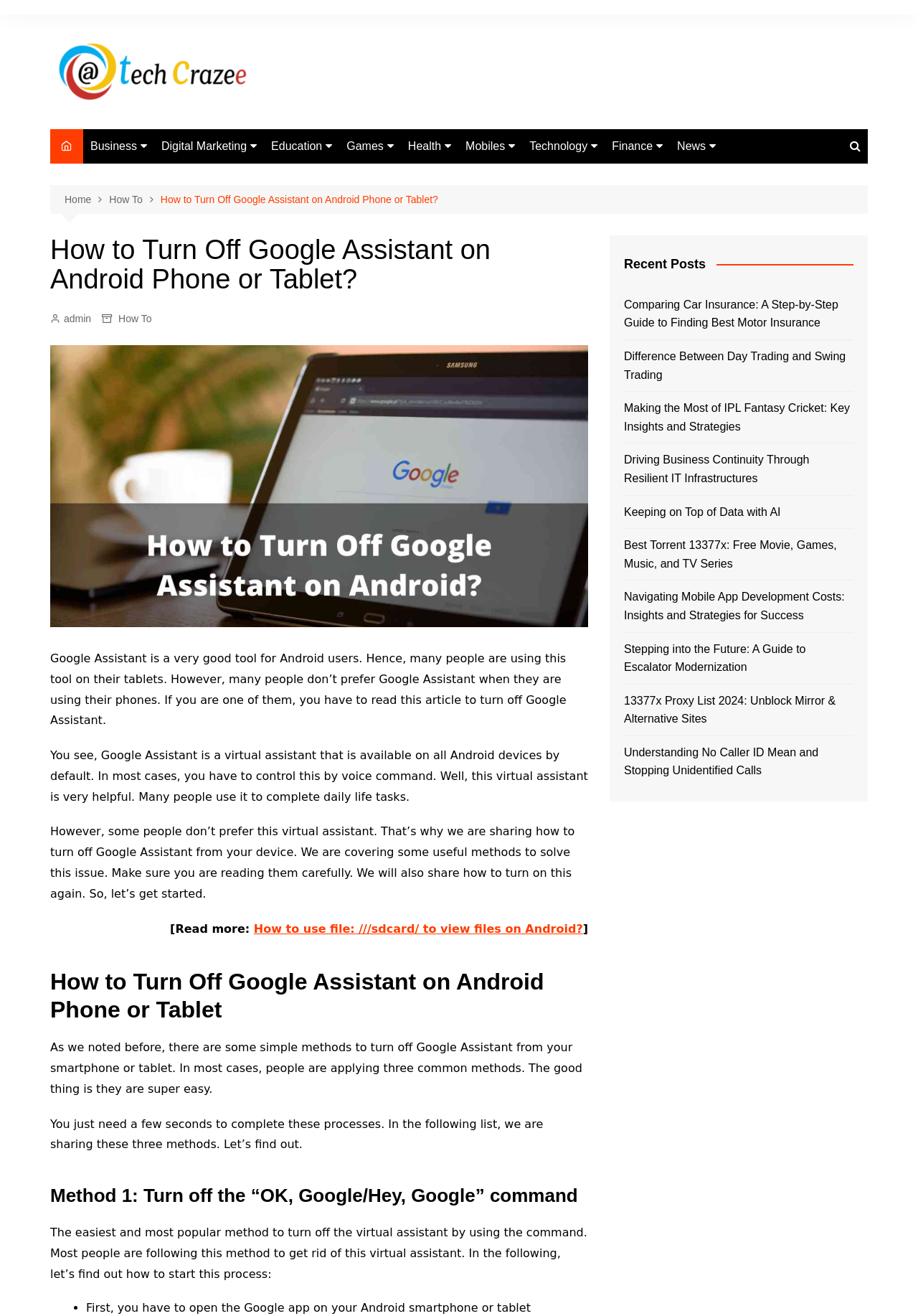Provide the bounding box coordinates of the section that needs to be clicked to accomplish the following instruction: "Click on the 'Android' link under 'Mobiles'."

[0.499, 0.124, 0.671, 0.142]